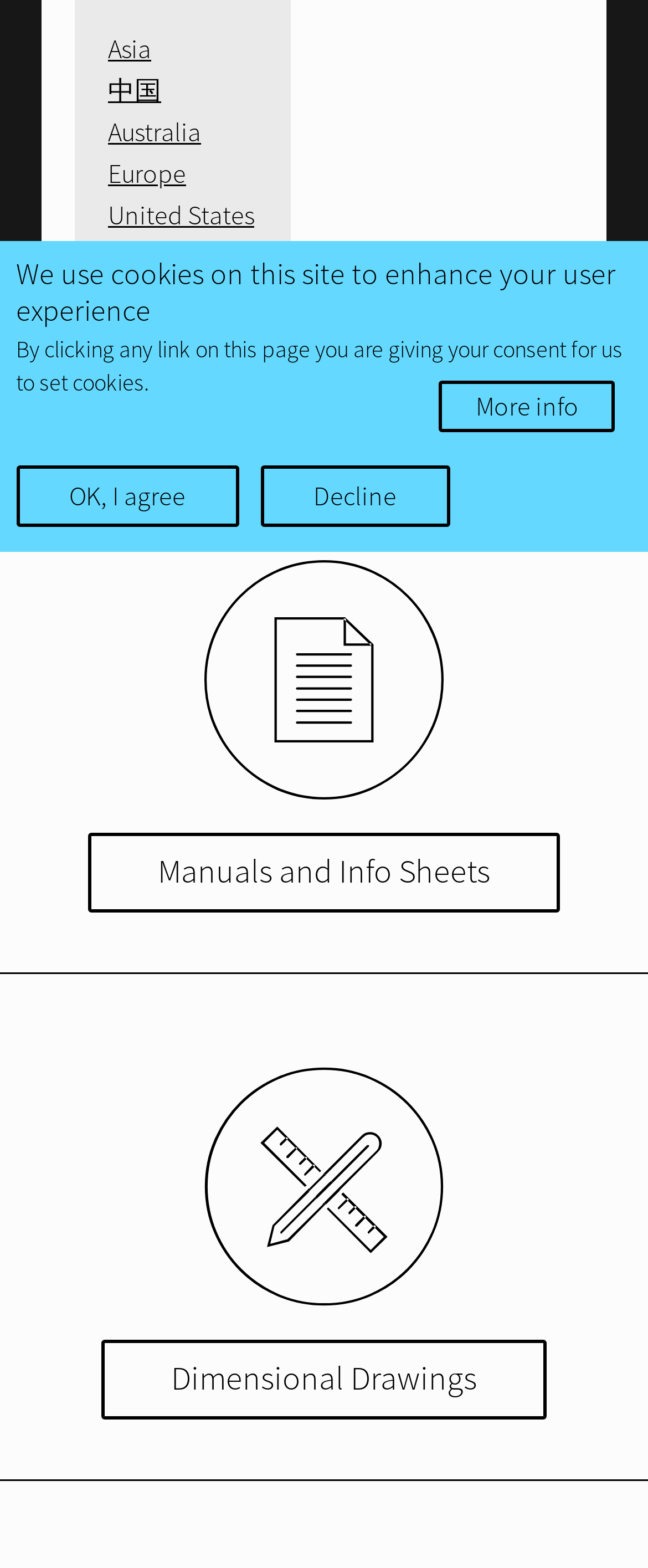Identify the bounding box for the UI element that is described as follows: "Manuals and Info Sheets".

[0.136, 0.531, 0.864, 0.582]